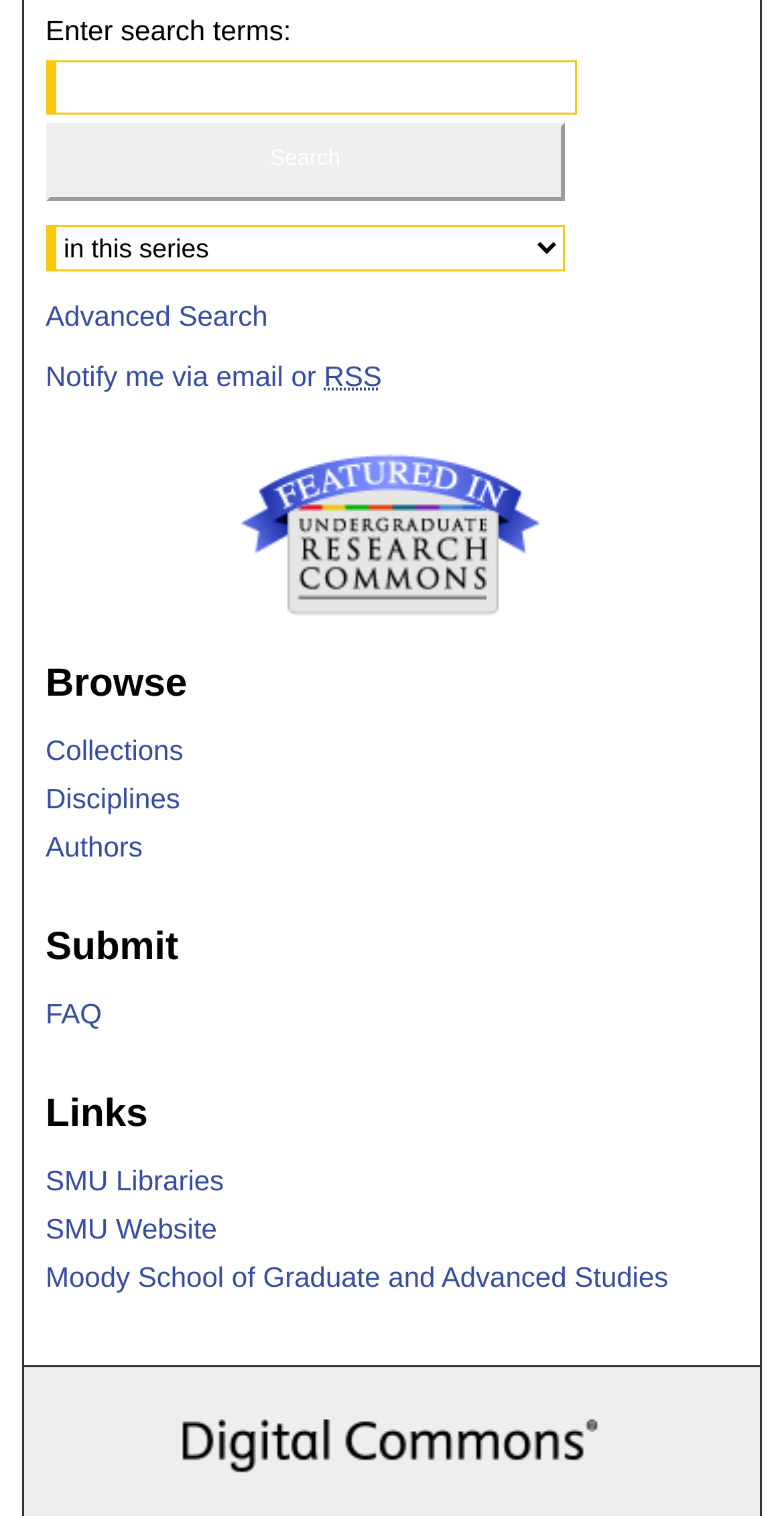Using the description: "Elsevier - Digital Commons", determine the UI element's bounding box coordinates. Ensure the coordinates are in the format of four float numbers between 0 and 1, i.e., [left, top, right, bottom].

[0.179, 0.918, 0.82, 0.984]